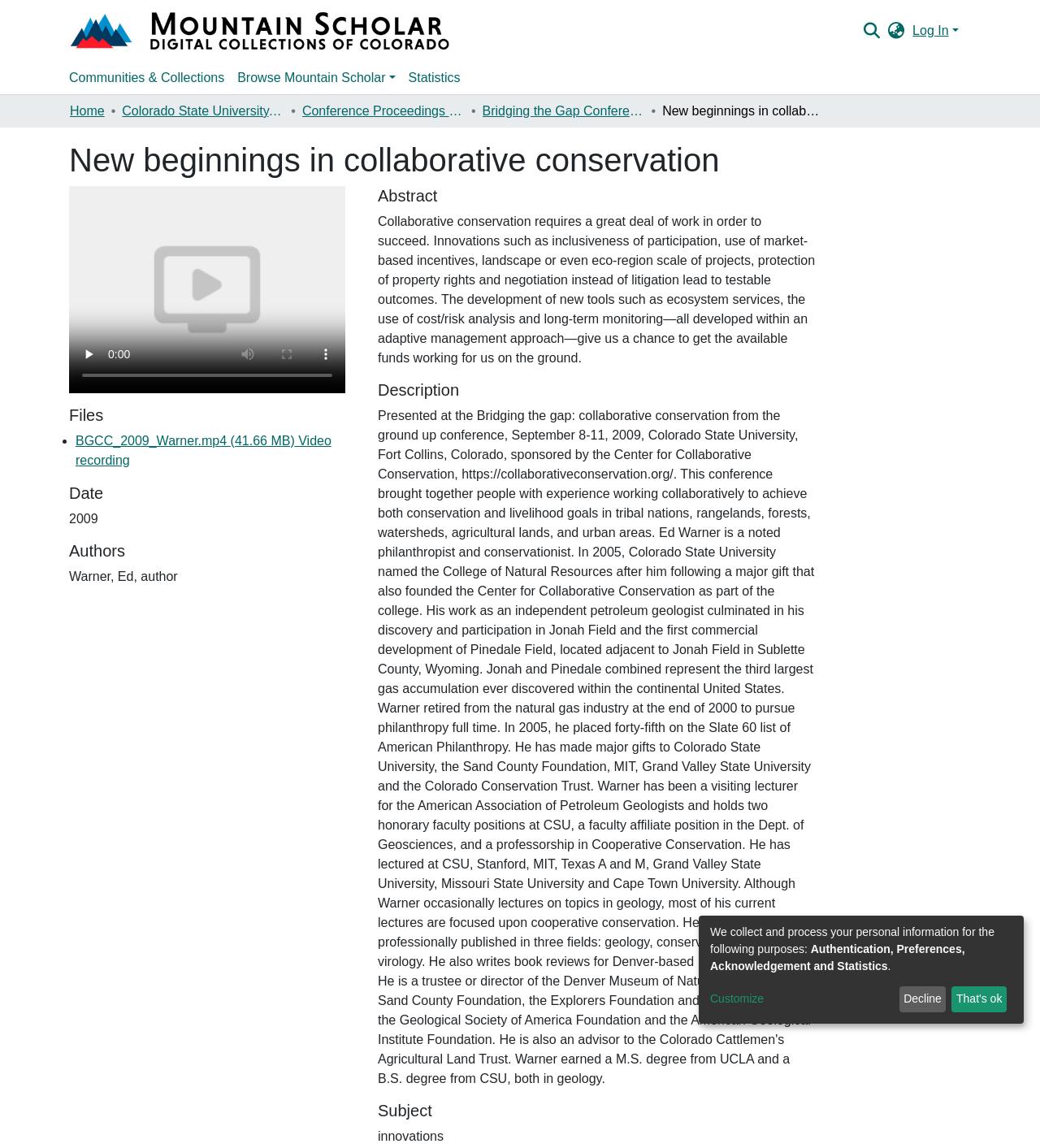Determine the bounding box coordinates of the region to click in order to accomplish the following instruction: "Log in". Provide the coordinates as four float numbers between 0 and 1, specifically [left, top, right, bottom].

[0.876, 0.021, 0.923, 0.033]